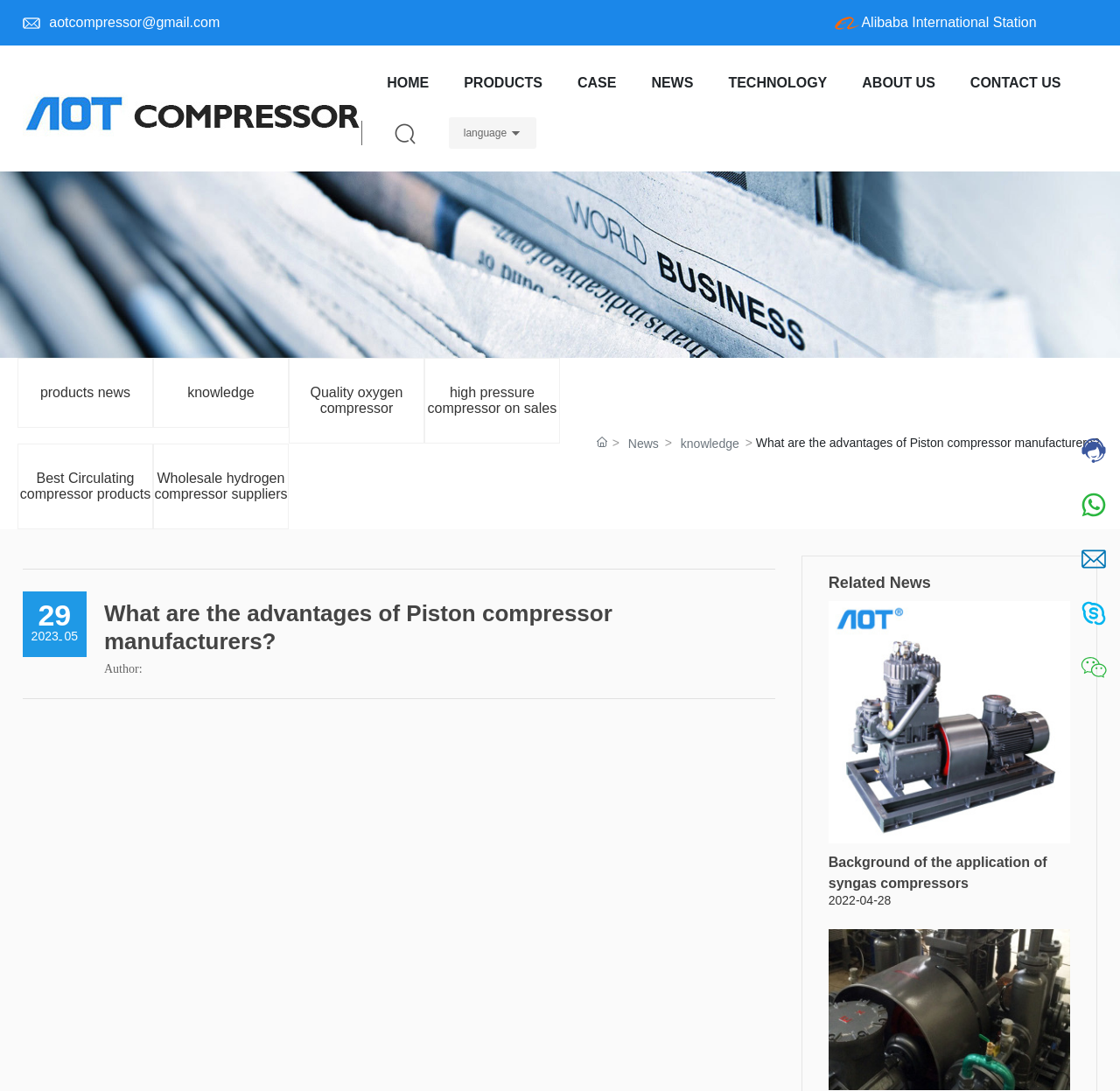What is the language selection option?
Could you please answer the question thoroughly and with as much detail as possible?

The language selection option is a dropdown or button that allows users to select their preferred language. It is located near the top navigation bar and is labeled as 'language'.